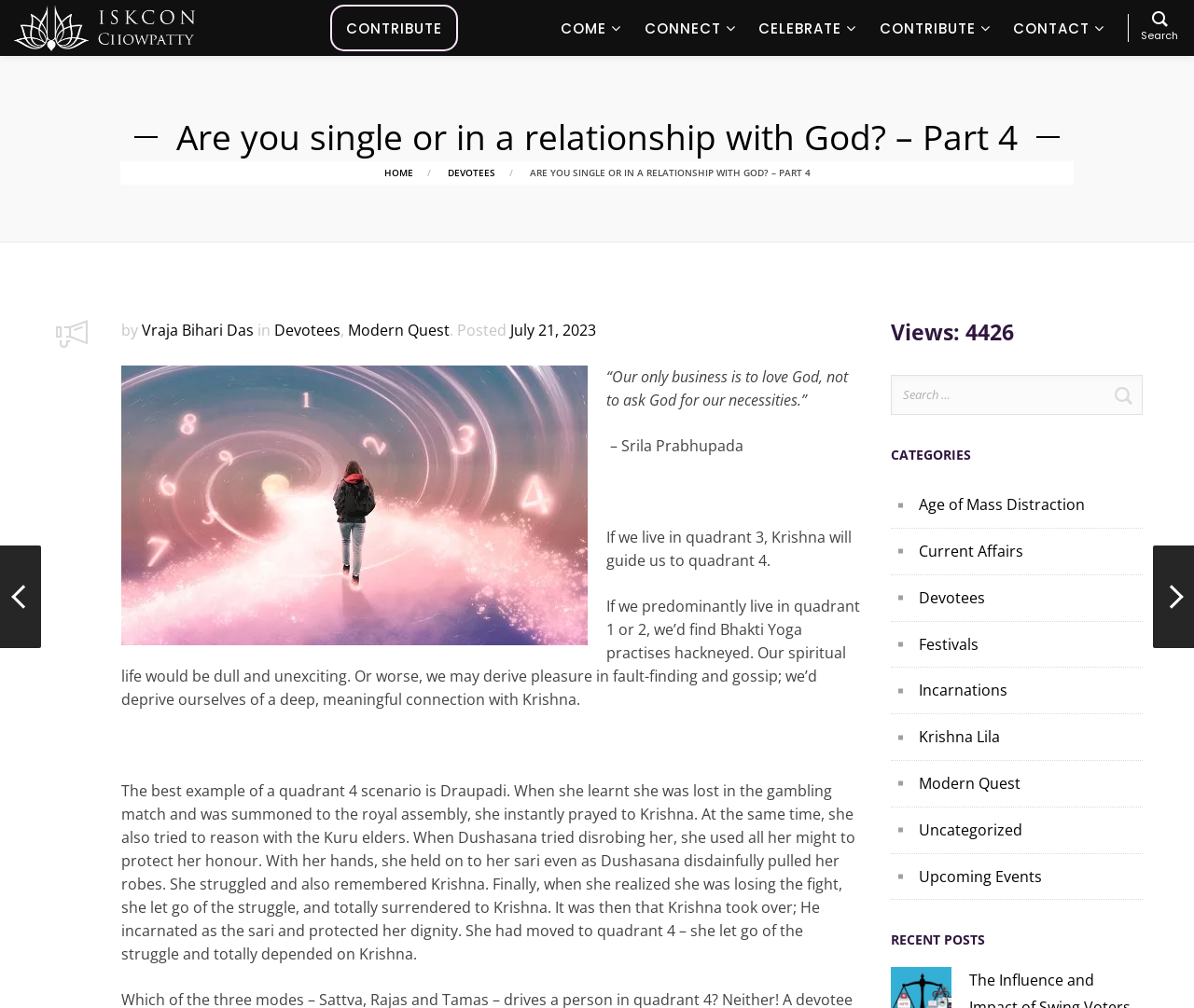Find the bounding box coordinates for the area that should be clicked to accomplish the instruction: "Click on the 'Home:' link".

None